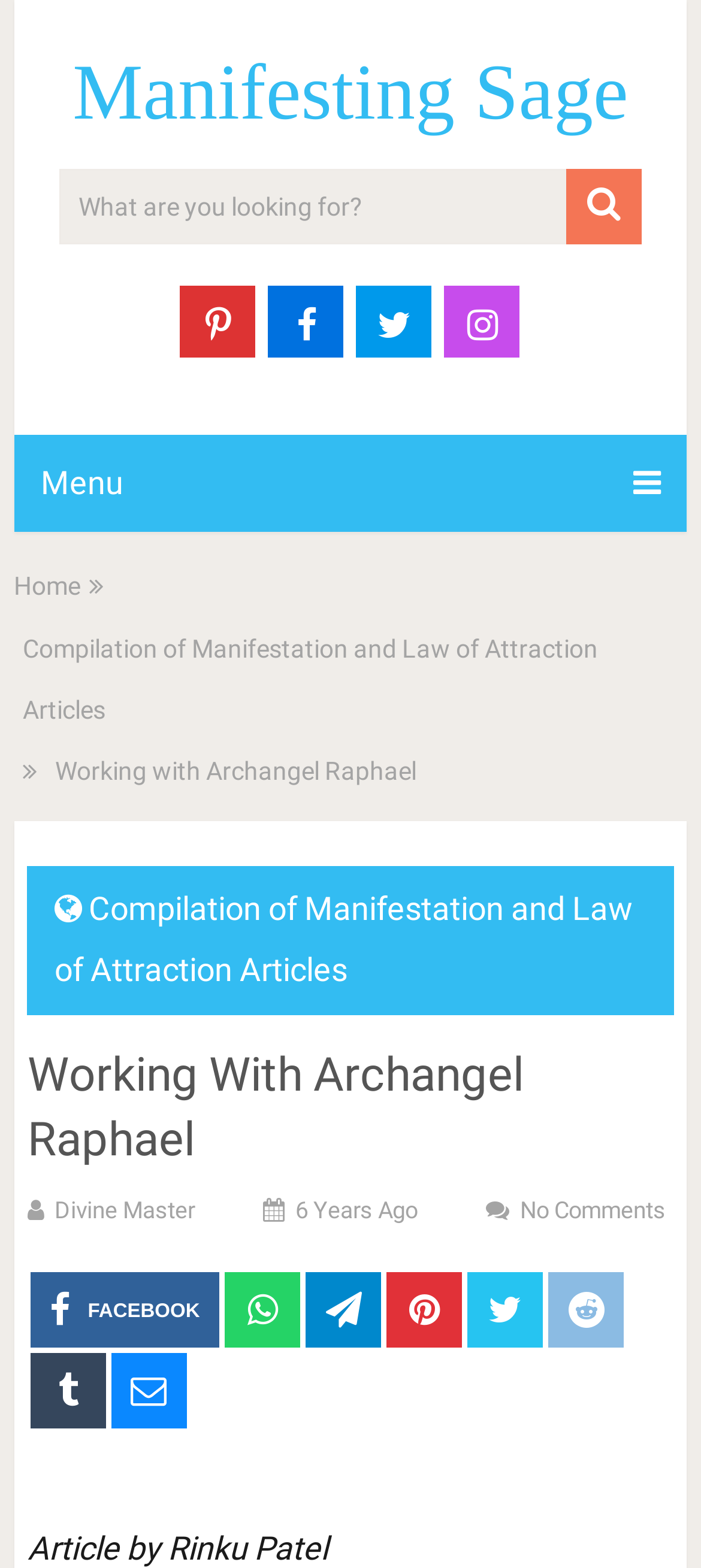Please locate the bounding box coordinates of the region I need to click to follow this instruction: "Read Compilation of Manifestation and Law of Attraction Articles".

[0.033, 0.404, 0.853, 0.462]